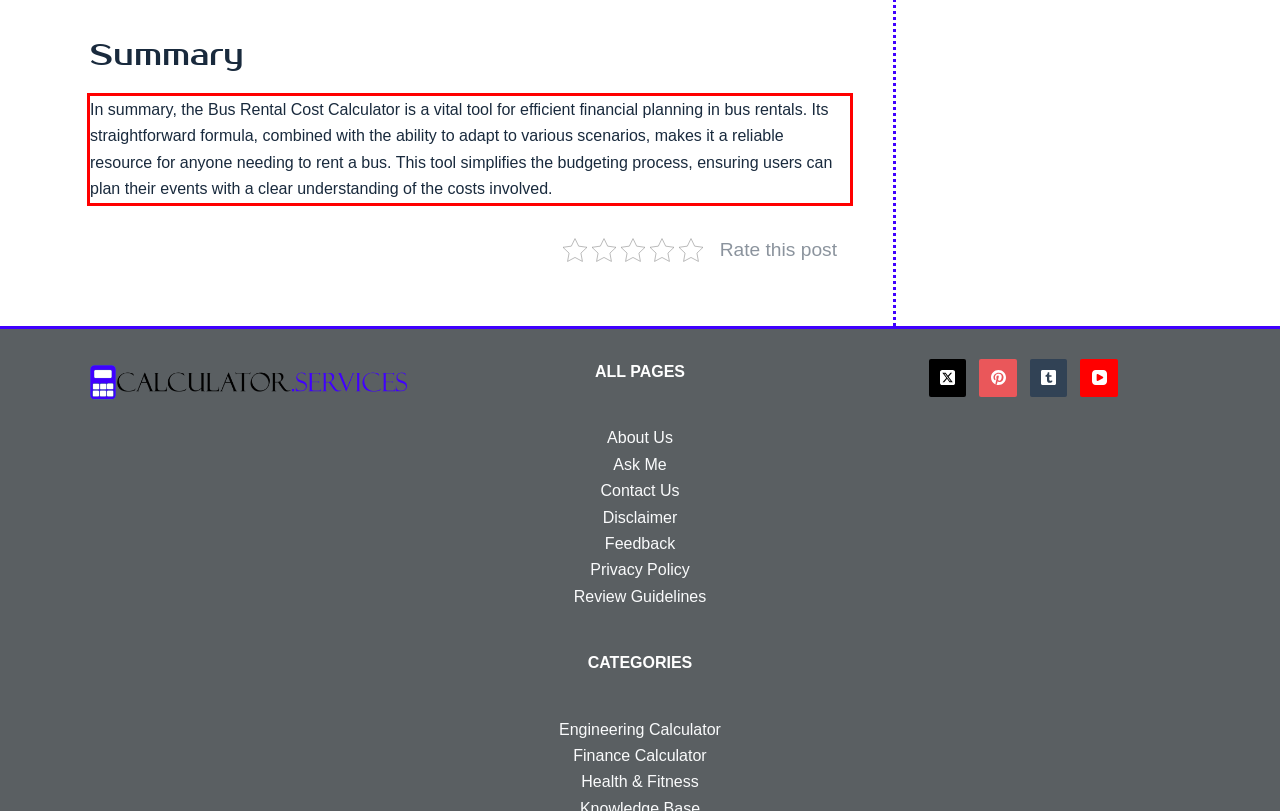View the screenshot of the webpage and identify the UI element surrounded by a red bounding box. Extract the text contained within this red bounding box.

In summary, the Bus Rental Cost Calculator is a vital tool for efficient financial planning in bus rentals. Its straightforward formula, combined with the ability to adapt to various scenarios, makes it a reliable resource for anyone needing to rent a bus. This tool simplifies the budgeting process, ensuring users can plan their events with a clear understanding of the costs involved.